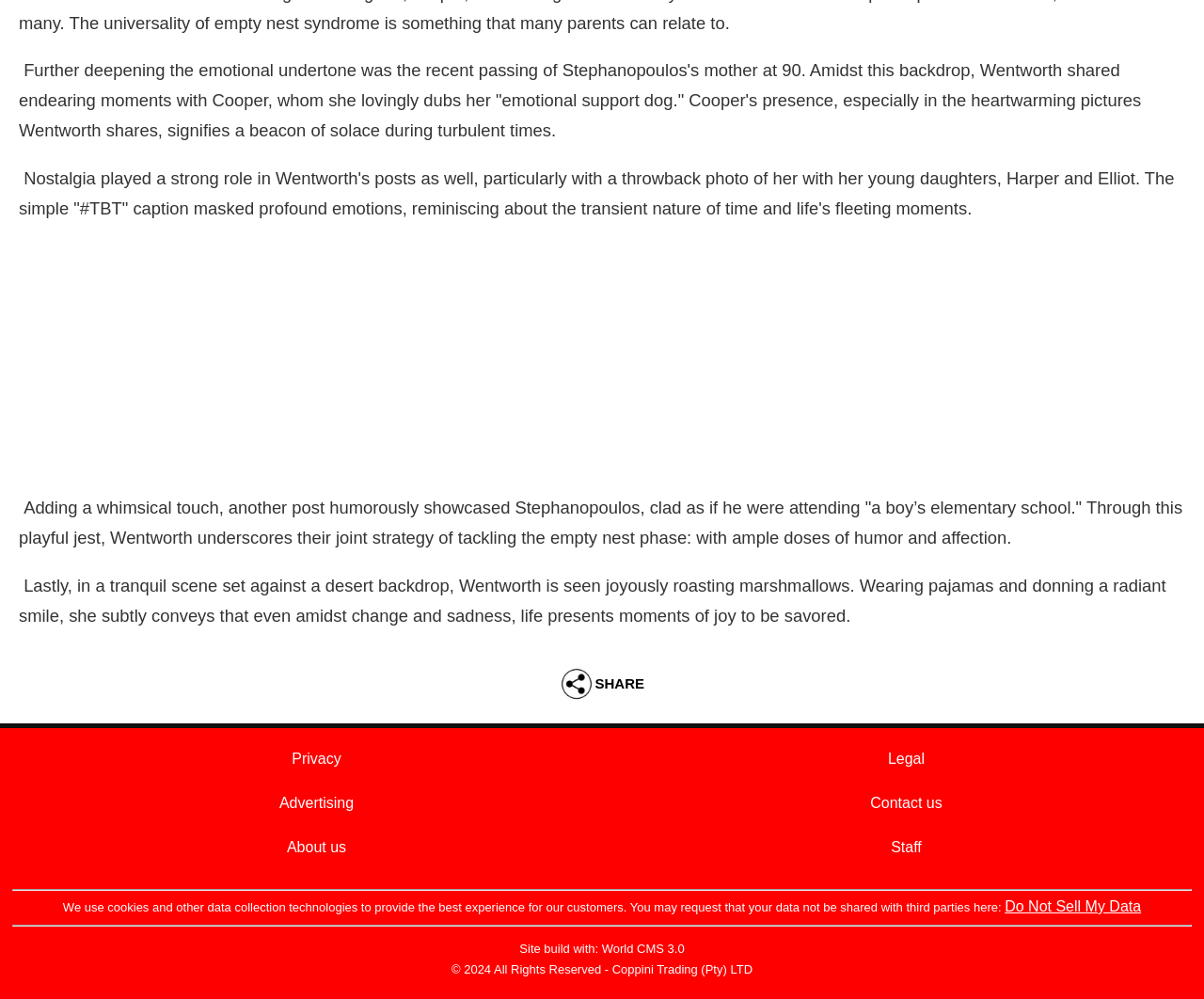Based on what you see in the screenshot, provide a thorough answer to this question: What is the name of Wentworth's dog?

I read the first paragraph, which mentions Wentworth's 'emotional support dog' named Cooper.